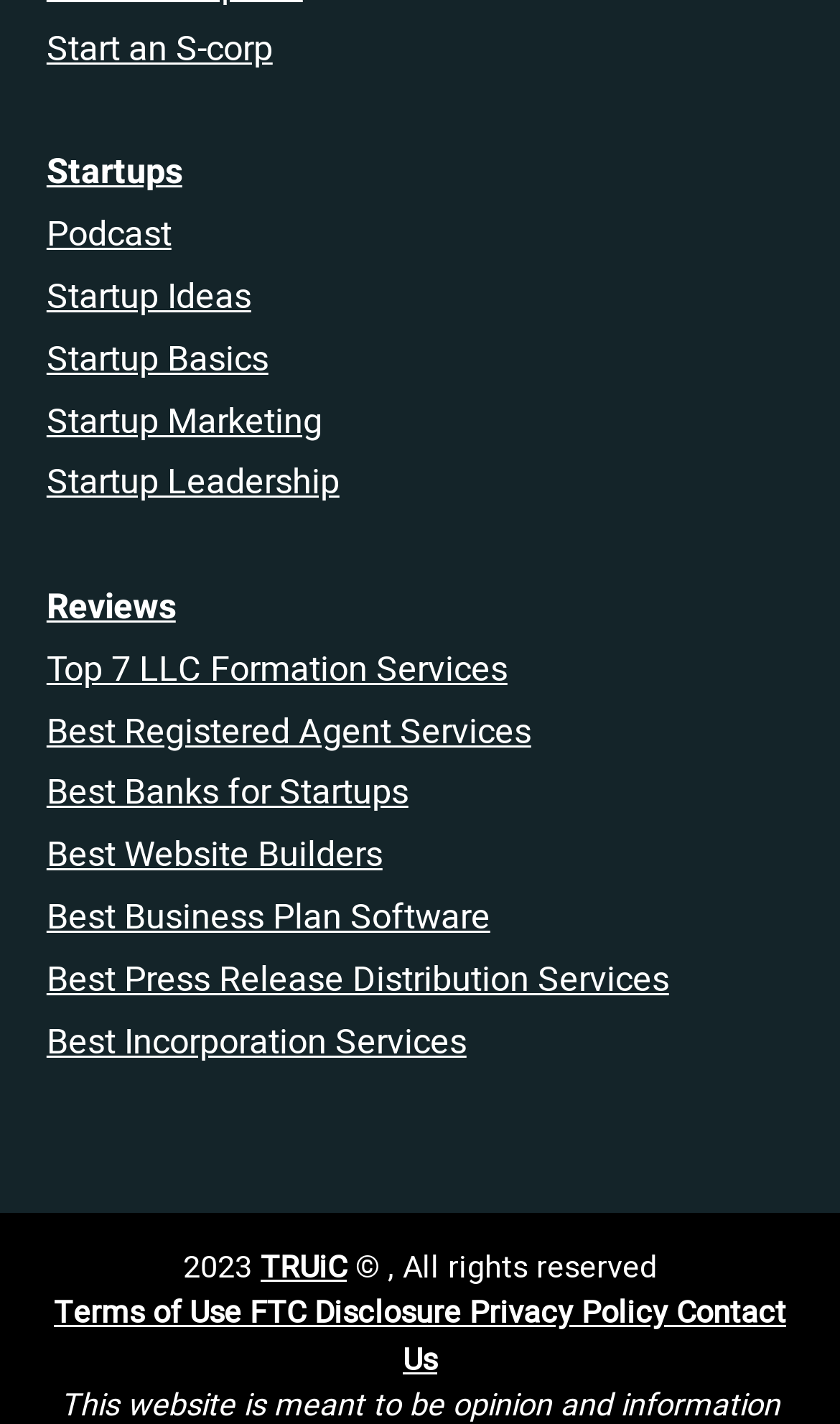Answer this question using a single word or a brief phrase:
What is the last link on the webpage?

Contact Us